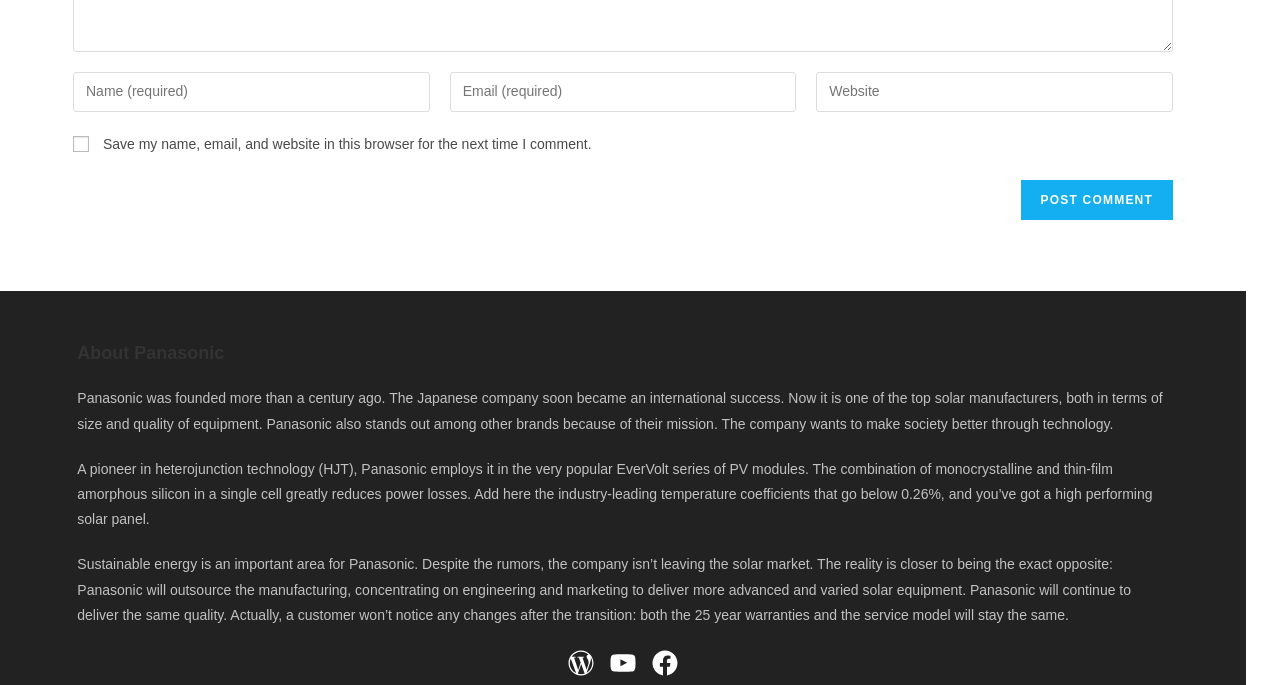Can you find the bounding box coordinates of the area I should click to execute the following instruction: "Enter your website URL"?

[0.638, 0.105, 0.916, 0.164]